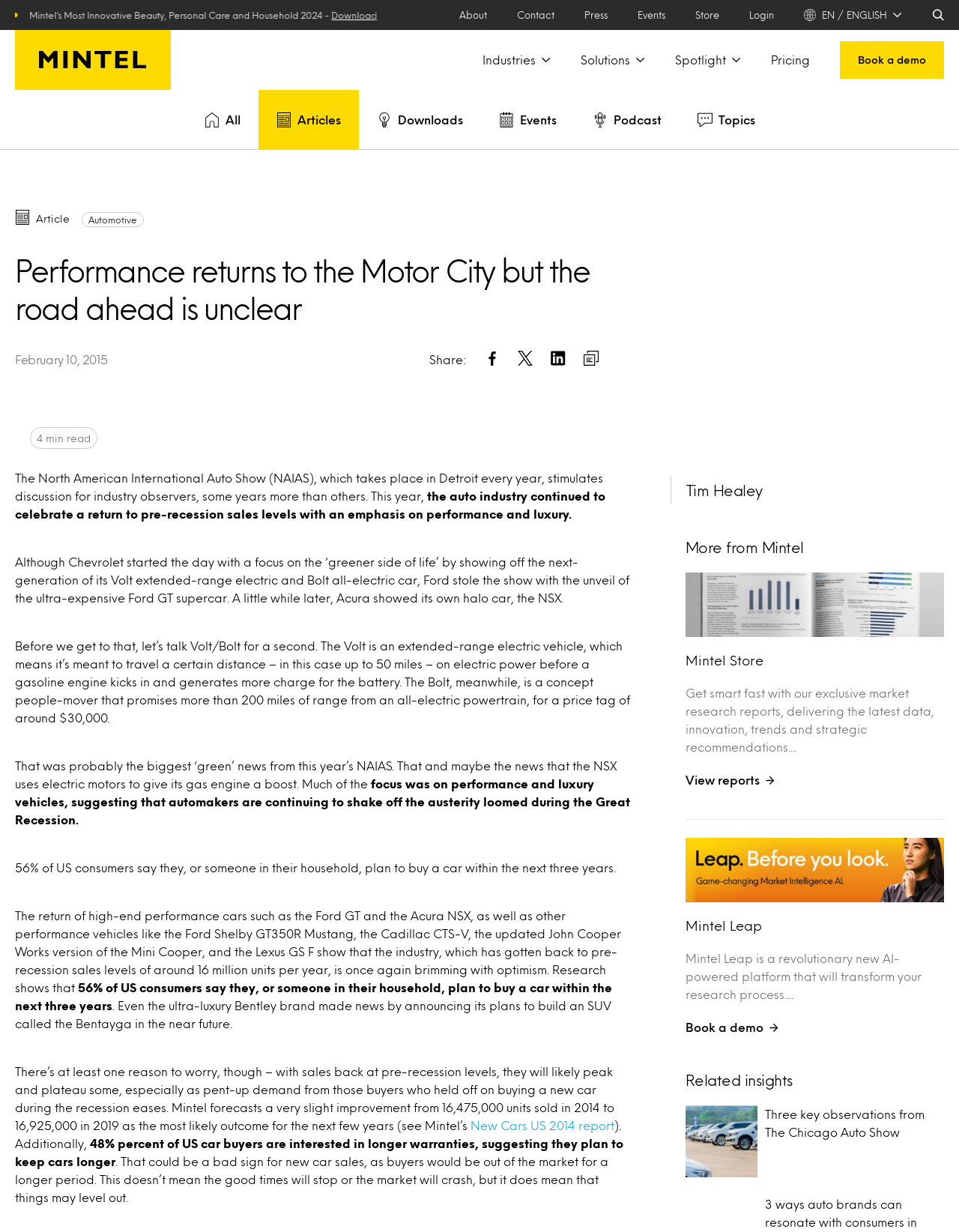Extract the main heading text from the webpage.

Performance returns to the Motor City but the road ahead is unclear